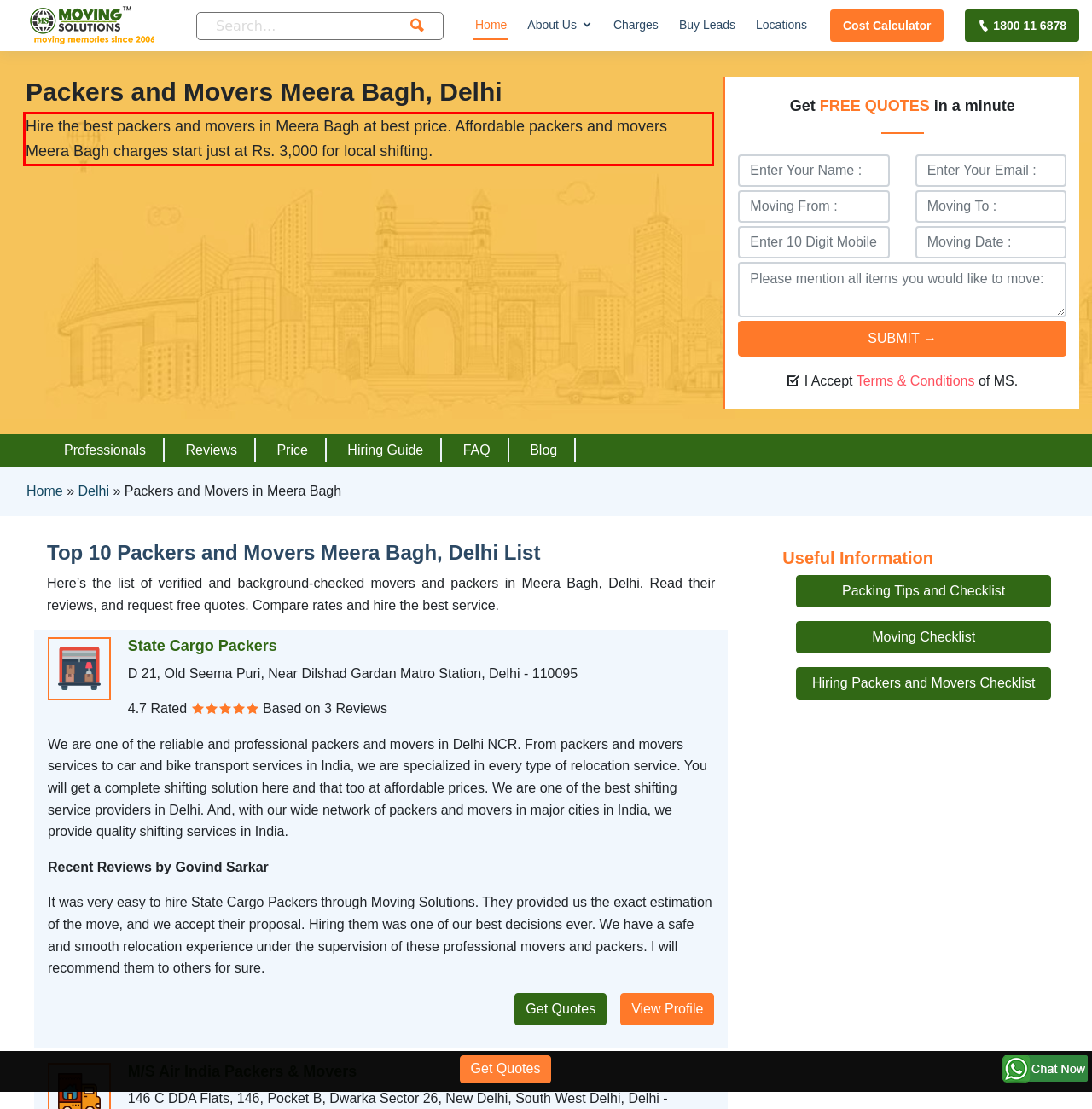From the screenshot of the webpage, locate the red bounding box and extract the text contained within that area.

Hire the best packers and movers in Meera Bagh at best price. Affordable packers and movers Meera Bagh charges start just at Rs. 3,000 for local shifting.